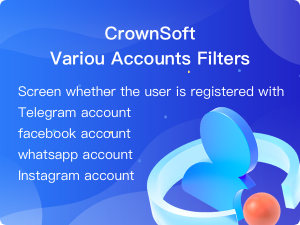Using a single word or phrase, answer the following question: 
What is the purpose of the 'Various Accounts Filters' tool?

Optimize marketing efforts